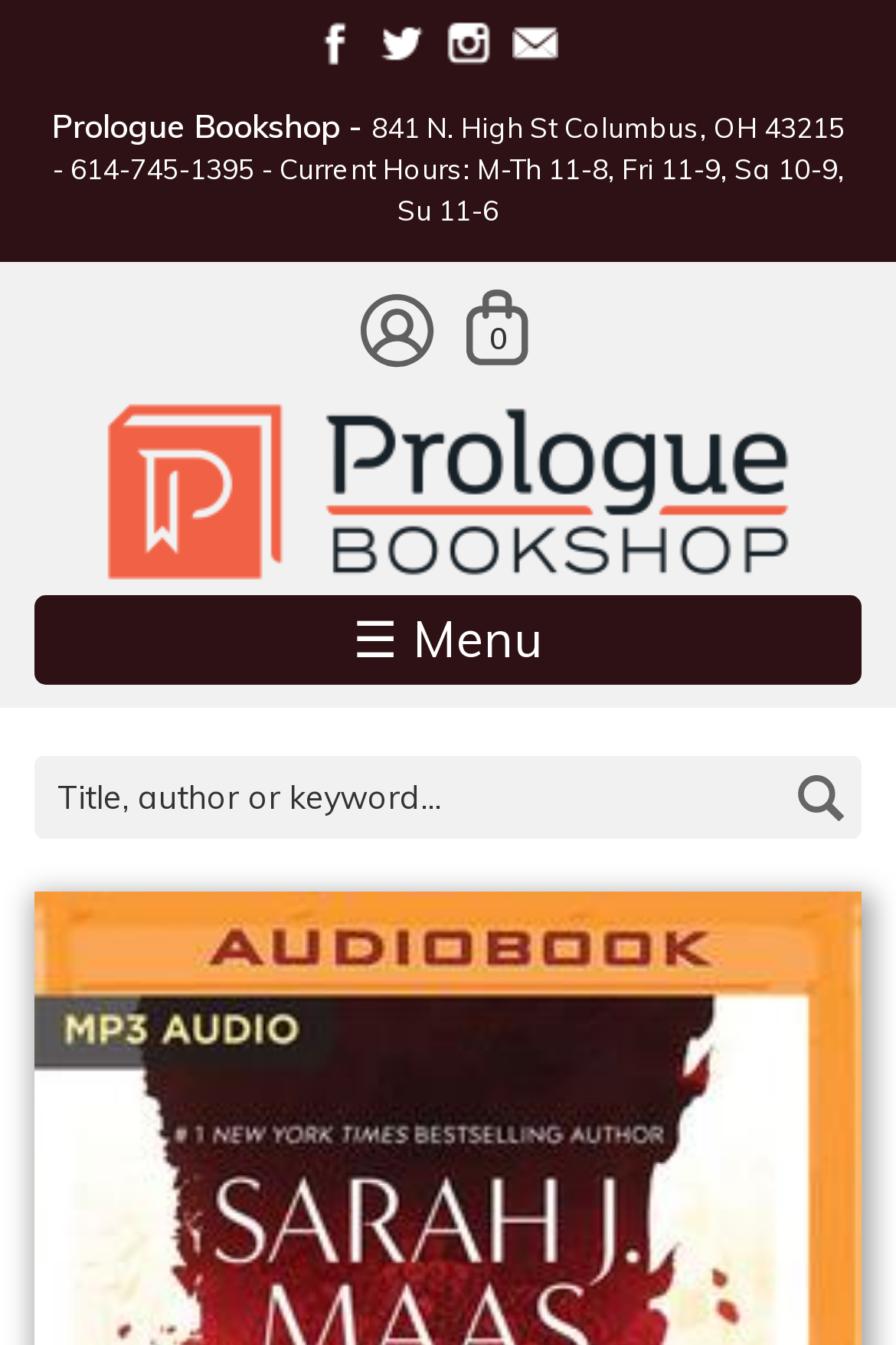Please analyze the image and provide a thorough answer to the question:
What is the current hours of the bookshop?

I found the answer by looking at the static text element '841 N. High St Columbus, OH 43215 - 614-745-1395 - Current Hours: M-Th 11-8, Fri 11-9, Sa 10-9, Su 11-6' which provides the current hours of operation of the bookshop.